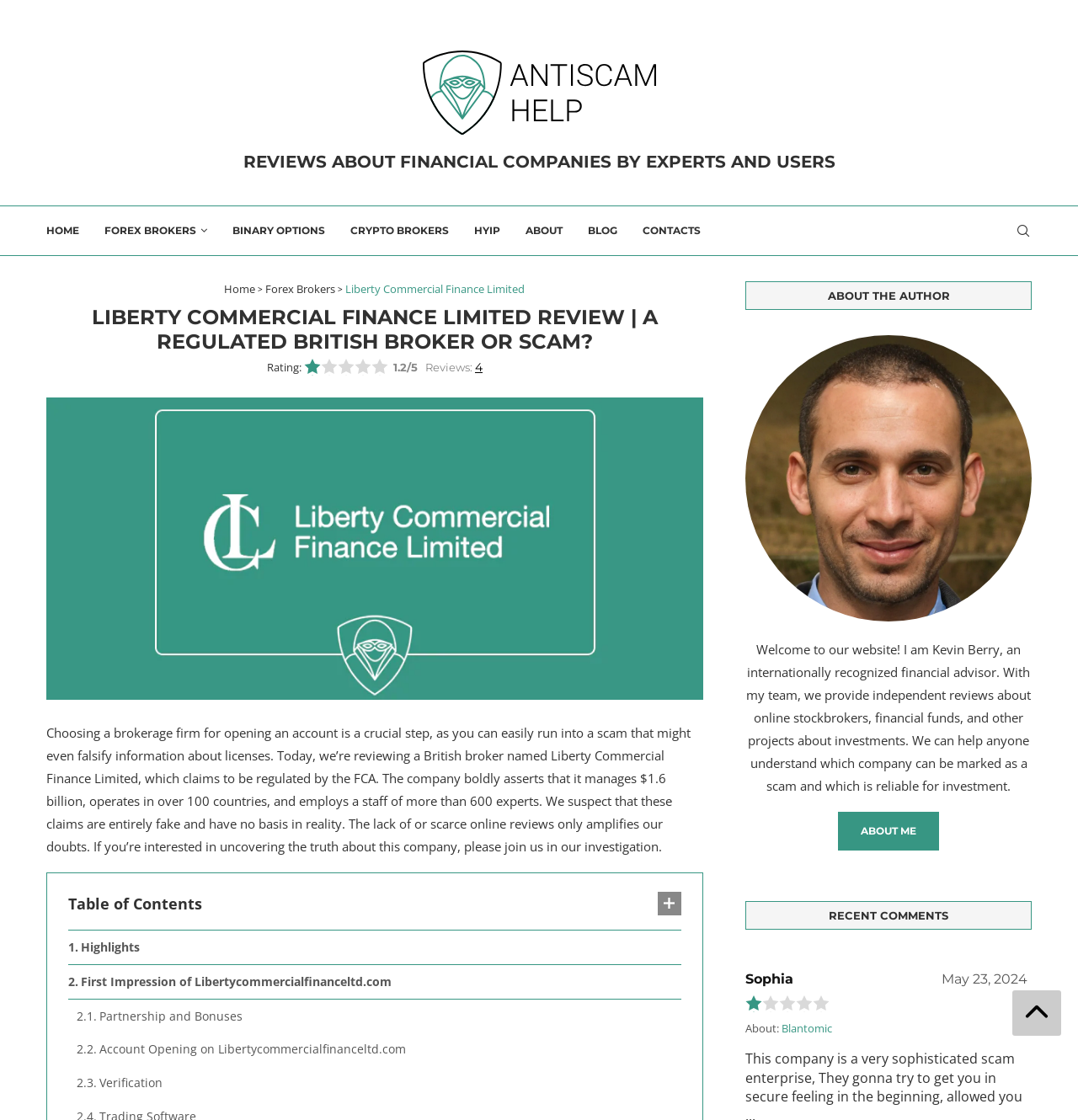What is the topic of the review?
Could you please answer the question thoroughly and with as much detail as possible?

The topic of the review can be inferred from the content of the webpage, which discusses the legitimacy and features of Liberty Commercial Finance Limited, a financial broker.